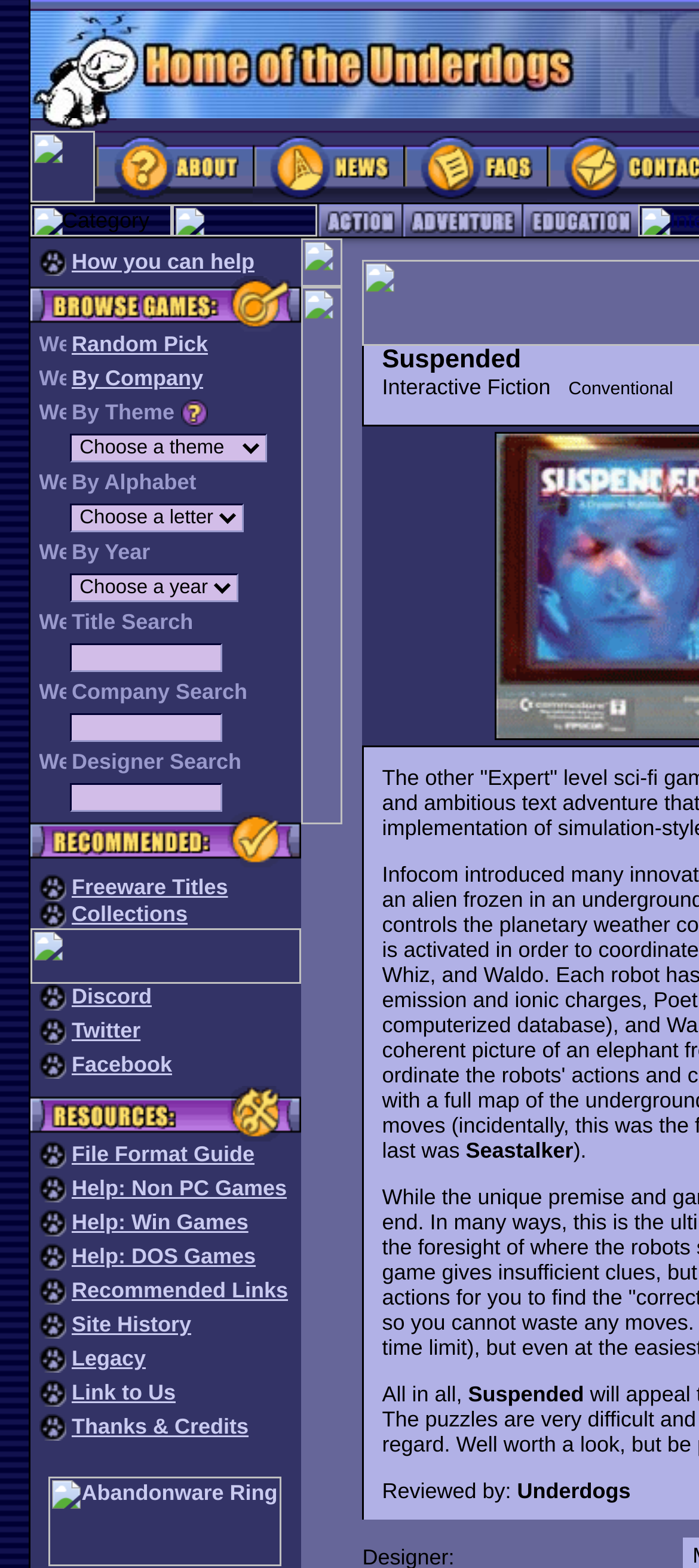Reply to the question with a single word or phrase:
What is the first link in the 'About' section?

About